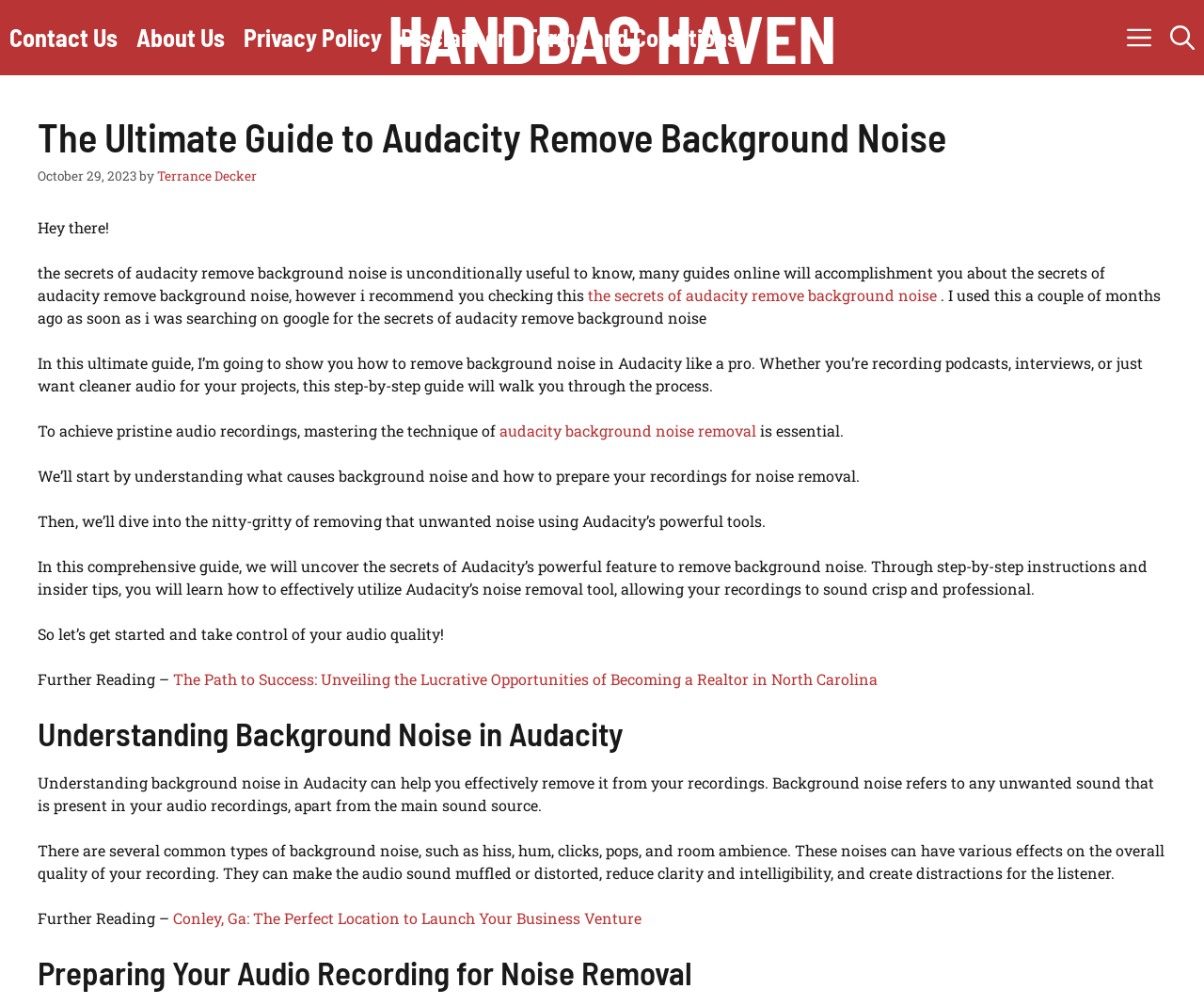Locate the bounding box coordinates of the clickable part needed for the task: "Visit the 'Conley, Ga: The Perfect Location to Launch Your Business Venture' page".

[0.144, 0.903, 0.533, 0.923]